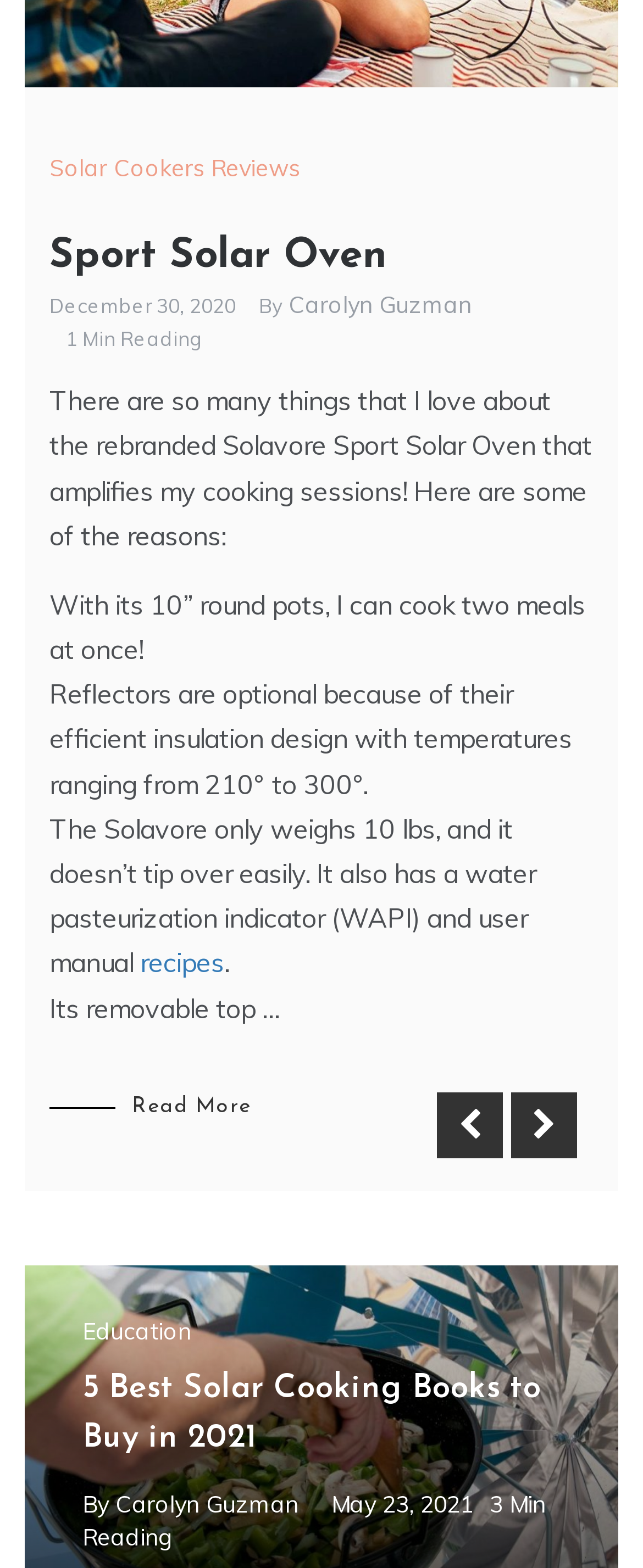Identify the bounding box coordinates of the element that should be clicked to fulfill this task: "go to WORDPRESS". The coordinates should be provided as four float numbers between 0 and 1, i.e., [left, top, right, bottom].

None